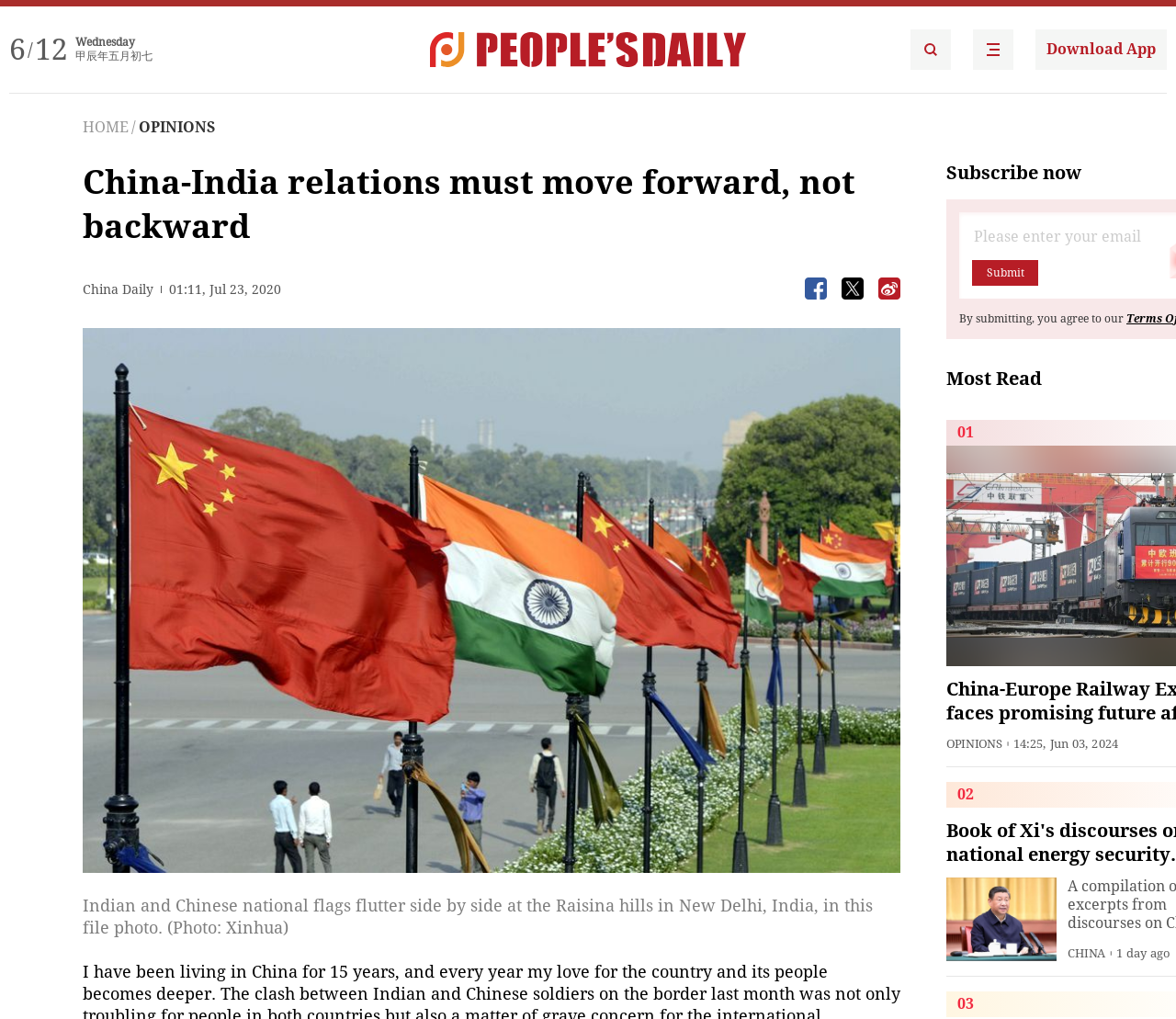Identify the bounding box coordinates for the UI element described as follows: HOME. Use the format (top-left x, top-left y, bottom-right x, bottom-right y) and ensure all values are floating point numbers between 0 and 1.

[0.07, 0.116, 0.109, 0.133]